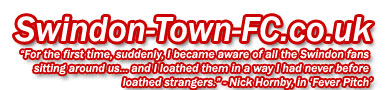What is the primary emotion reflected in the quote on the banner?
Please craft a detailed and exhaustive response to the question.

The quote on the banner states 'I loathed them in a way I had never before loathed strangers', which indicates that the primary emotion being reflected is loathing or intense dislike.